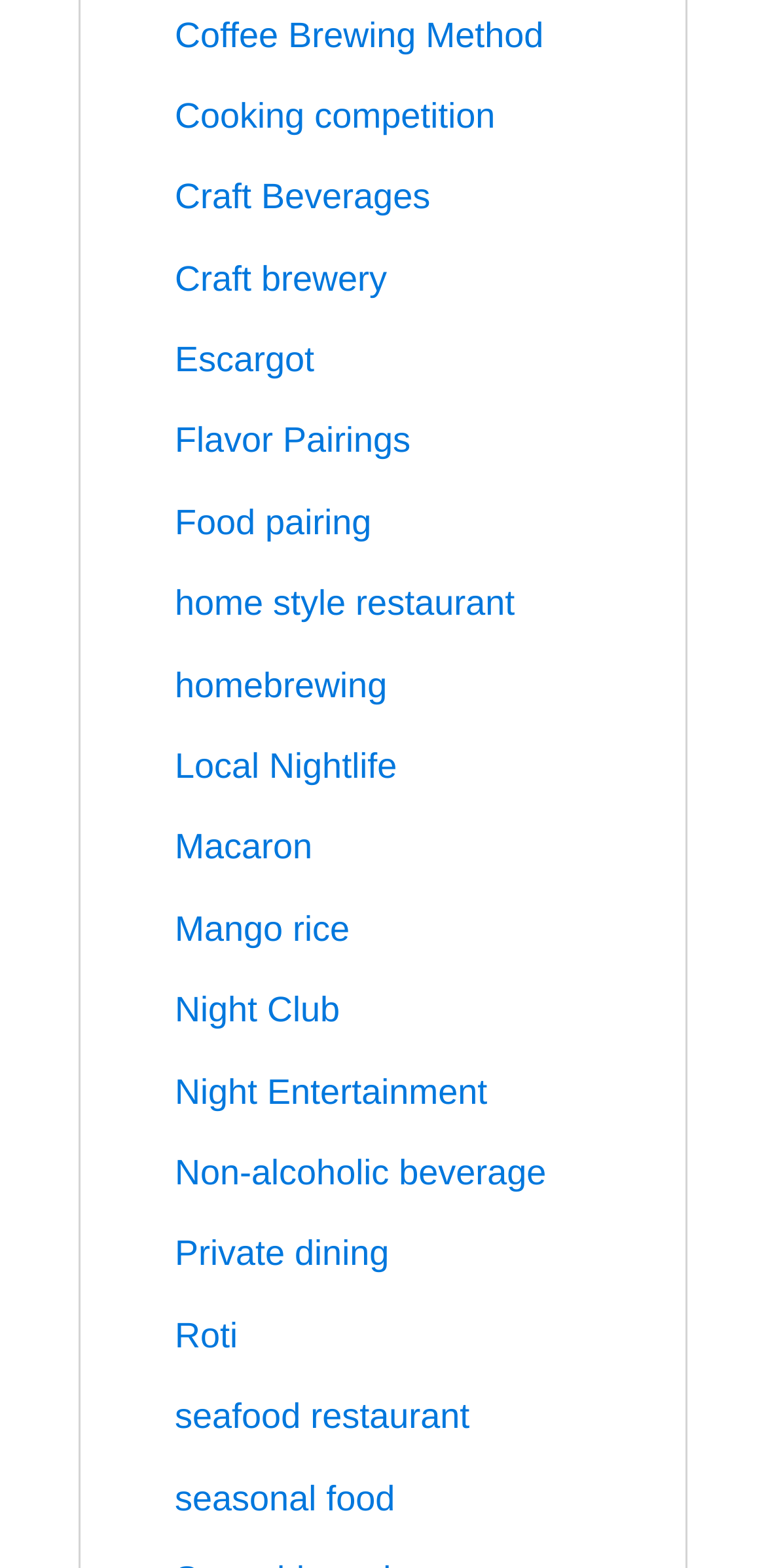Give a short answer to this question using one word or a phrase:
Are there any links related to beverages on the webpage?

Yes